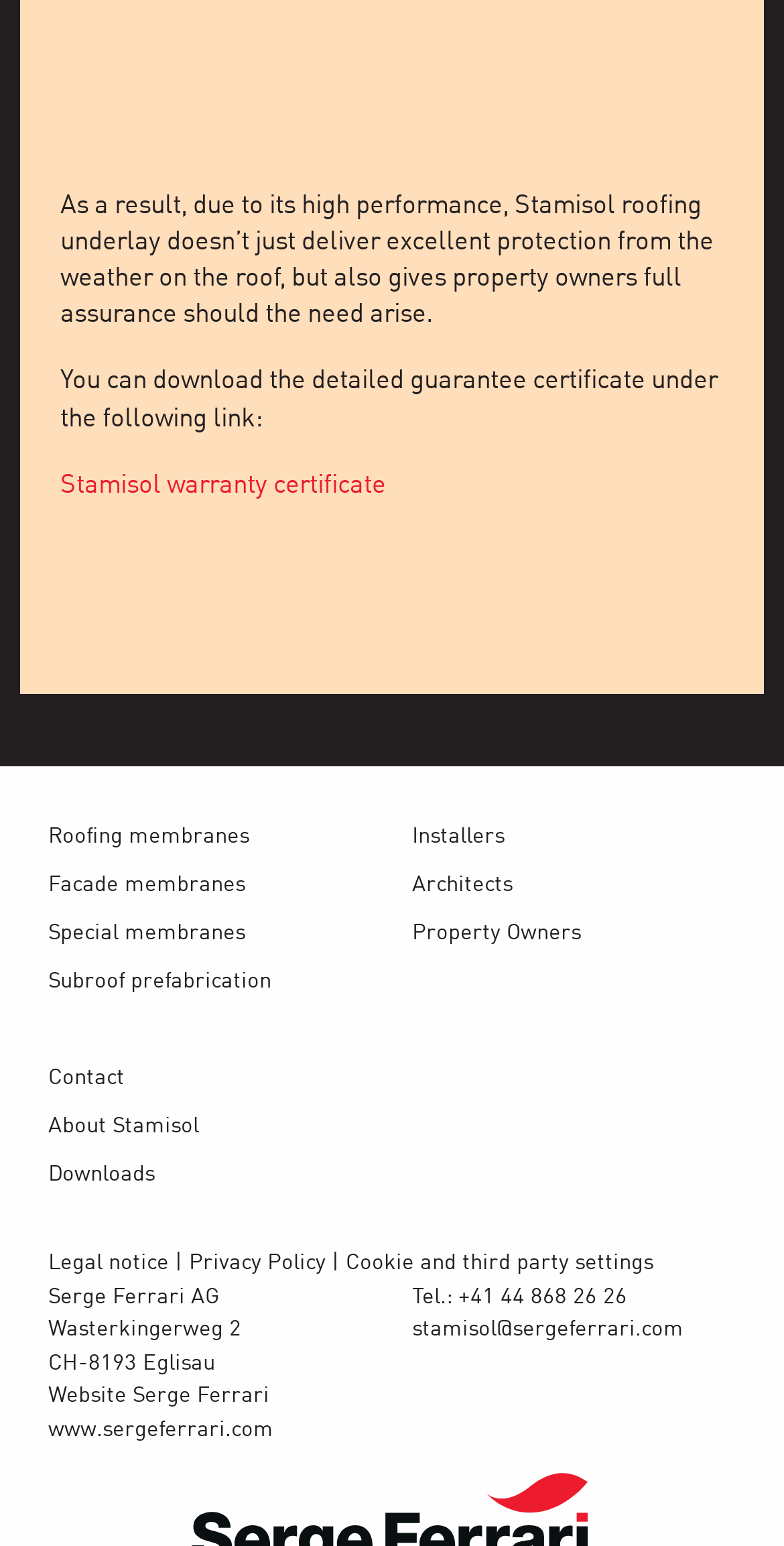Please answer the following query using a single word or phrase: 
How many types of membranes are mentioned?

Three